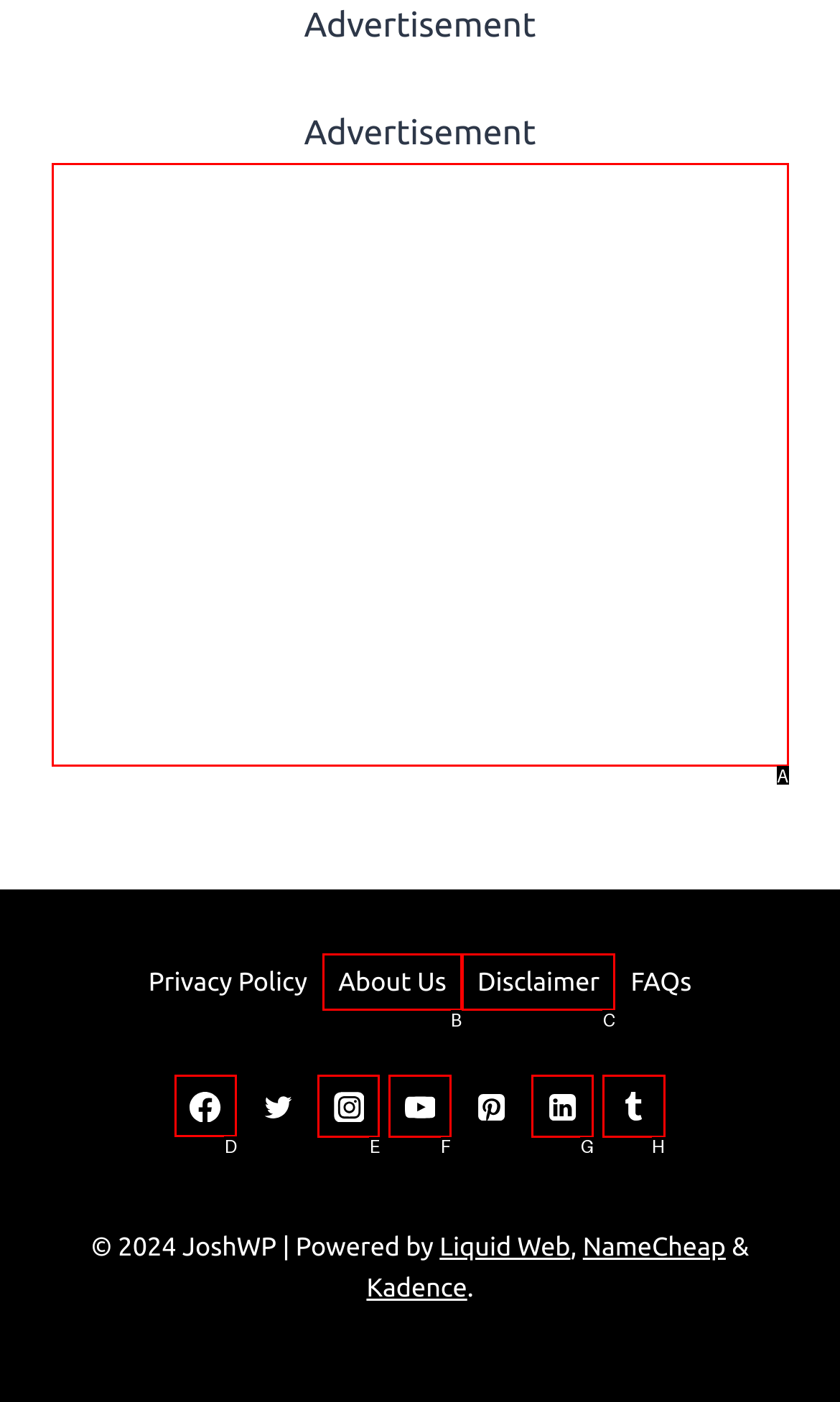Provide the letter of the HTML element that you need to click on to perform the task: Follow on Facebook.
Answer with the letter corresponding to the correct option.

D